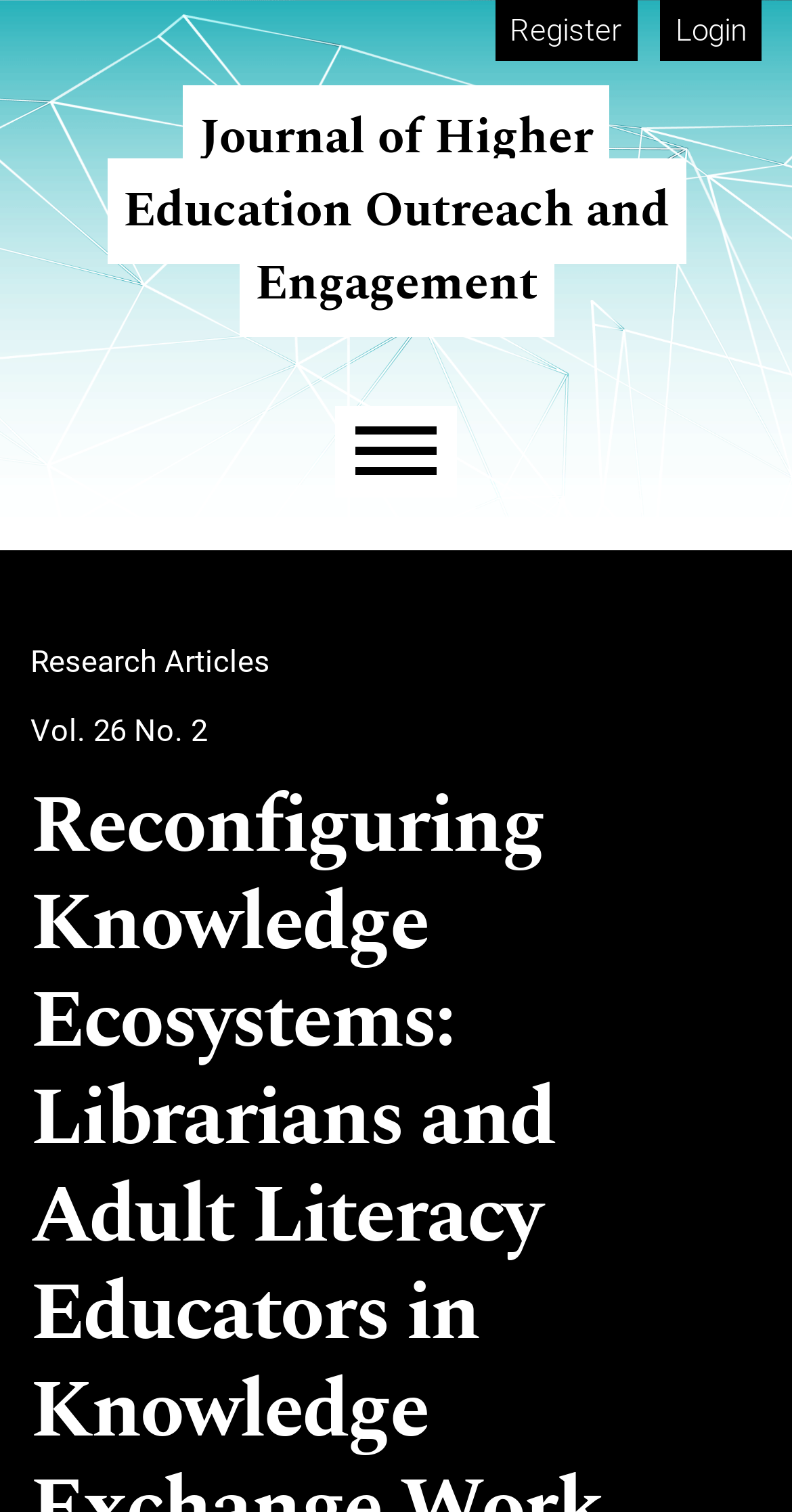Reply to the question with a single word or phrase:
What is the purpose of the 'Login' link?

To access account